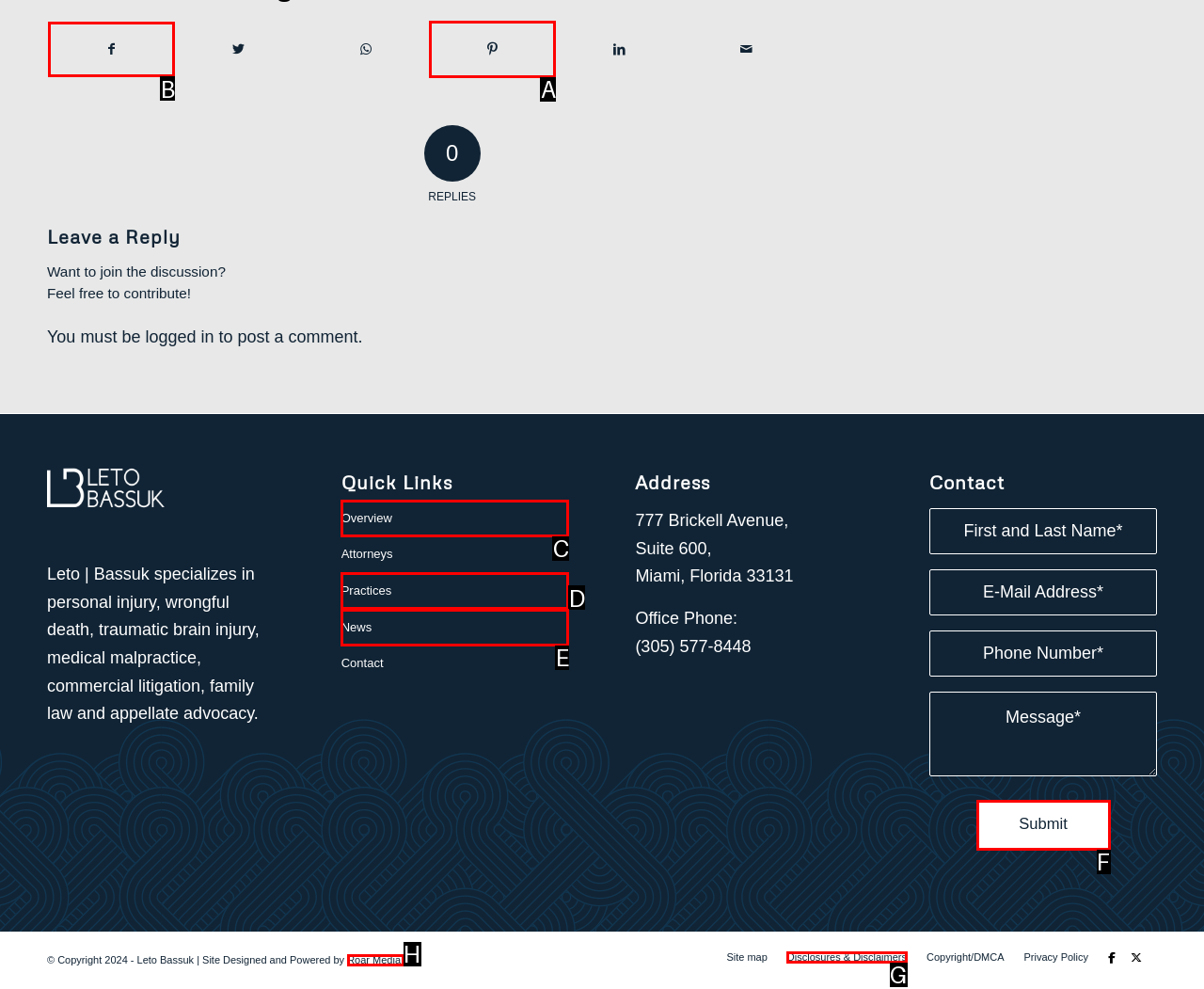For the instruction: Share on Facebook, which HTML element should be clicked?
Respond with the letter of the appropriate option from the choices given.

B